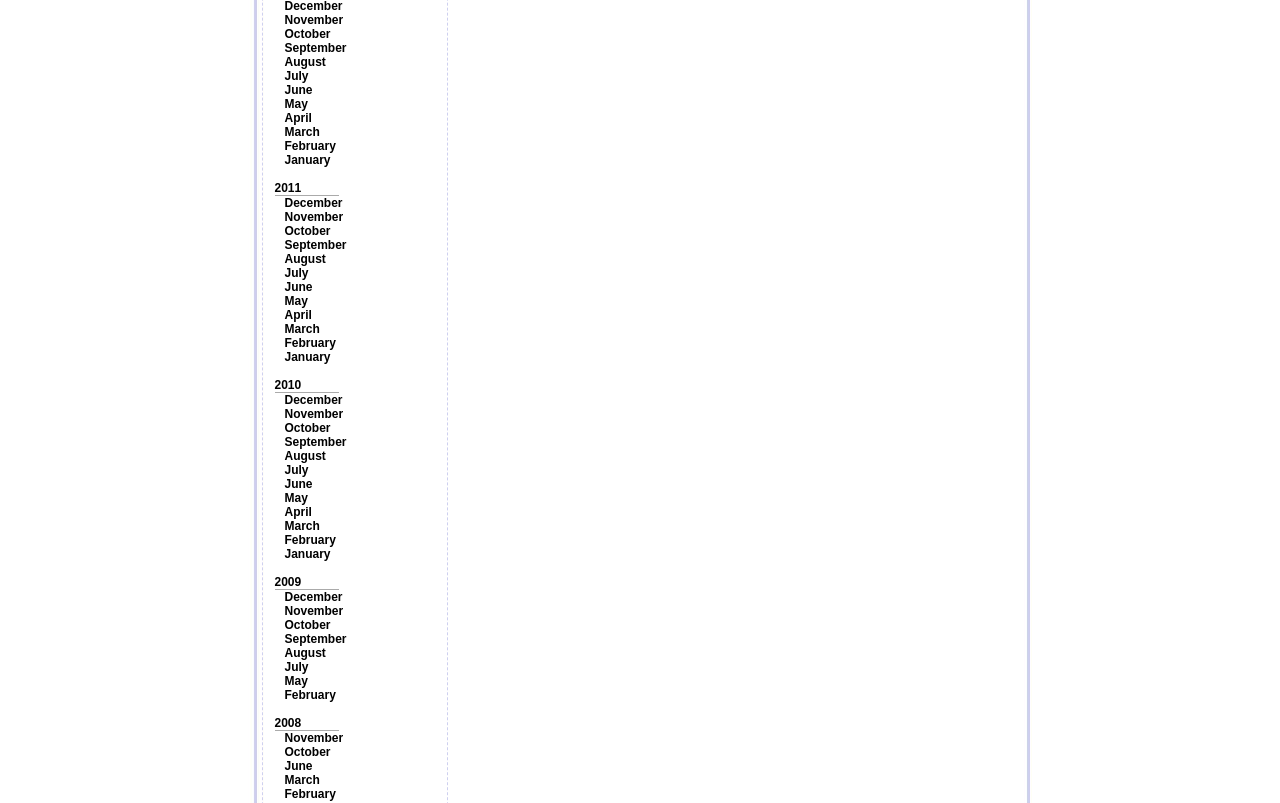Specify the bounding box coordinates of the area to click in order to execute this command: 'Go to December'. The coordinates should consist of four float numbers ranging from 0 to 1, and should be formatted as [left, top, right, bottom].

[0.222, 0.244, 0.268, 0.262]